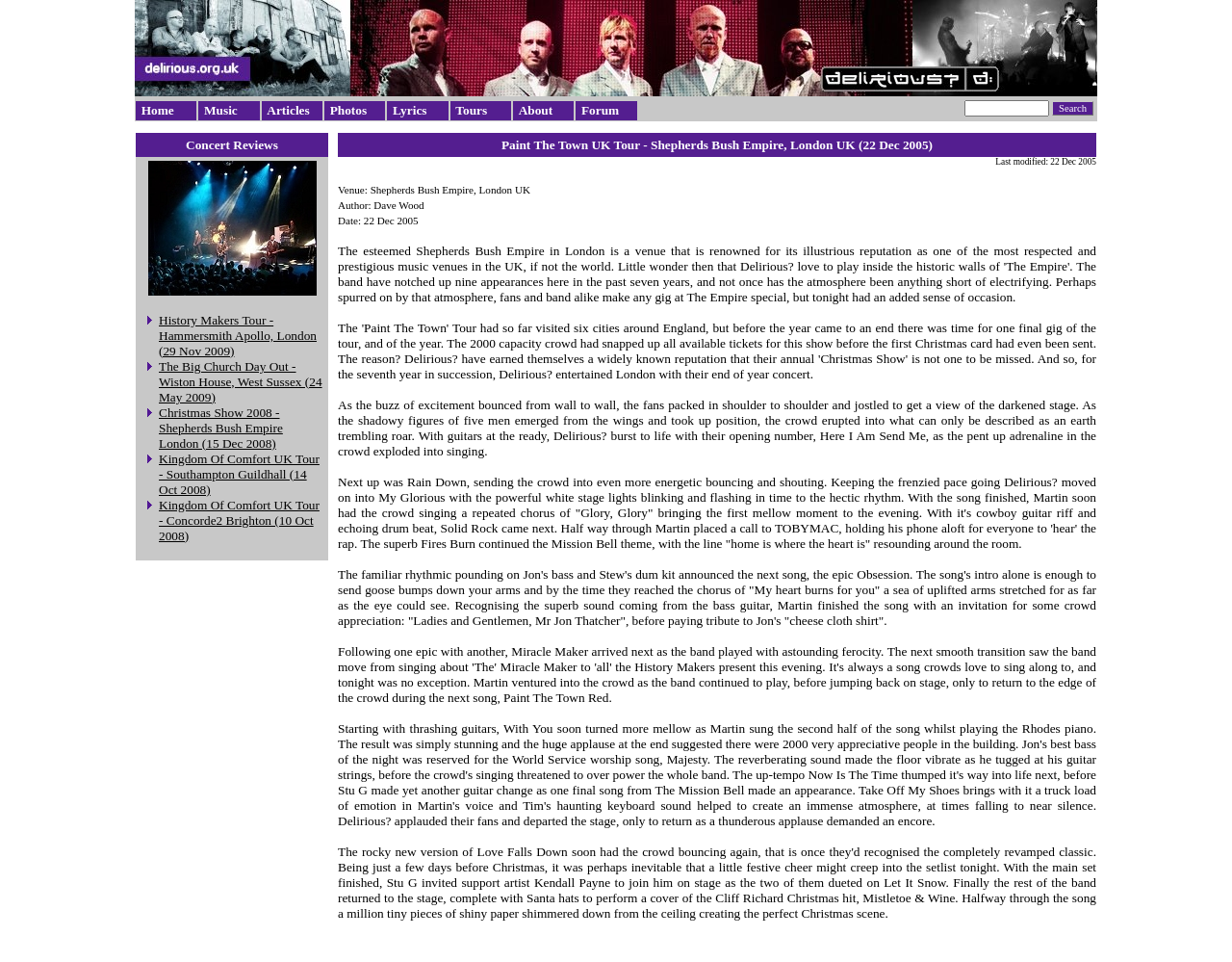Based on the element description: "Photos", identify the UI element and provide its bounding box coordinates. Use four float numbers between 0 and 1, [left, top, right, bottom].

[0.267, 0.105, 0.31, 0.125]